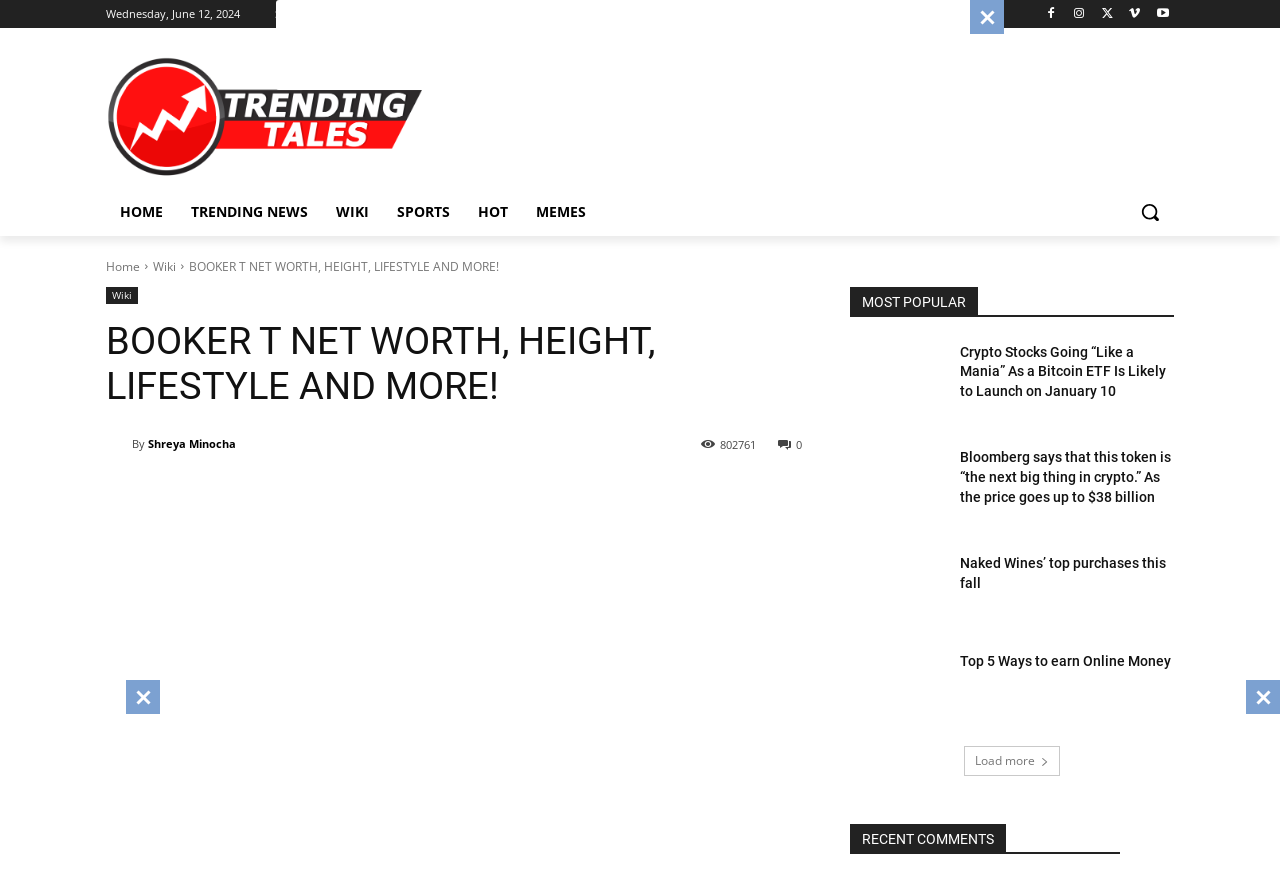Using the webpage screenshot and the element description Twitter, determine the bounding box coordinates. Specify the coordinates in the format (top-left x, top-left y, bottom-right x, bottom-right y) with values ranging from 0 to 1.

[0.856, 0.003, 0.874, 0.029]